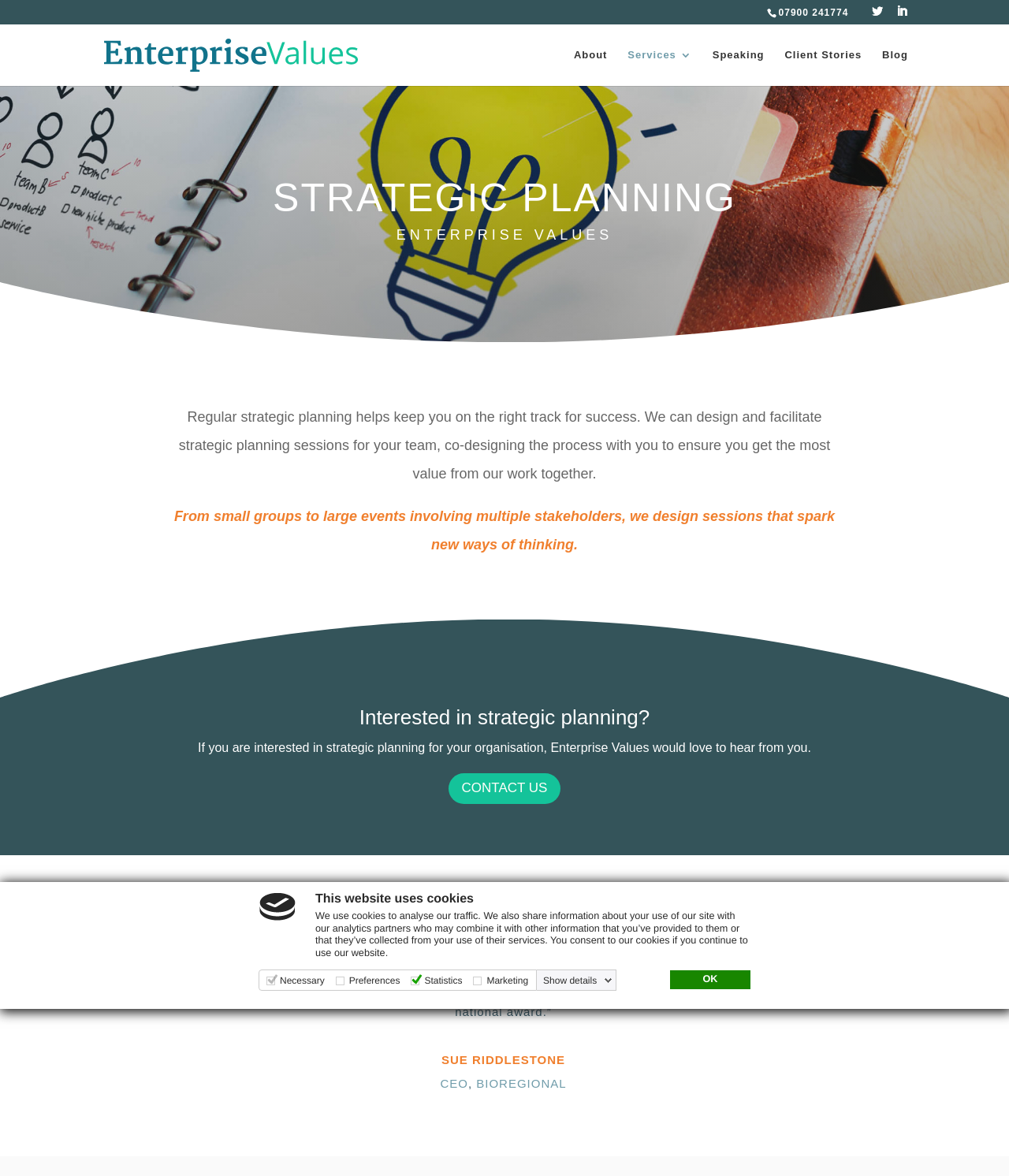Given the element description "Client Stories" in the screenshot, predict the bounding box coordinates of that UI element.

[0.778, 0.042, 0.854, 0.073]